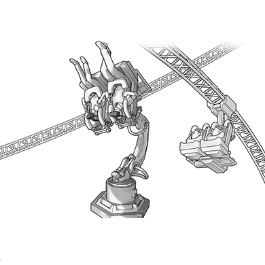Utilize the information from the image to answer the question in detail:
What type of attractions use this safety system?

The caption states that the hydraulic locking units ensure maximum protection for riders in various attractions such as roller coasters and virtual reality experiences, indicating that these types of attractions utilize this safety system.